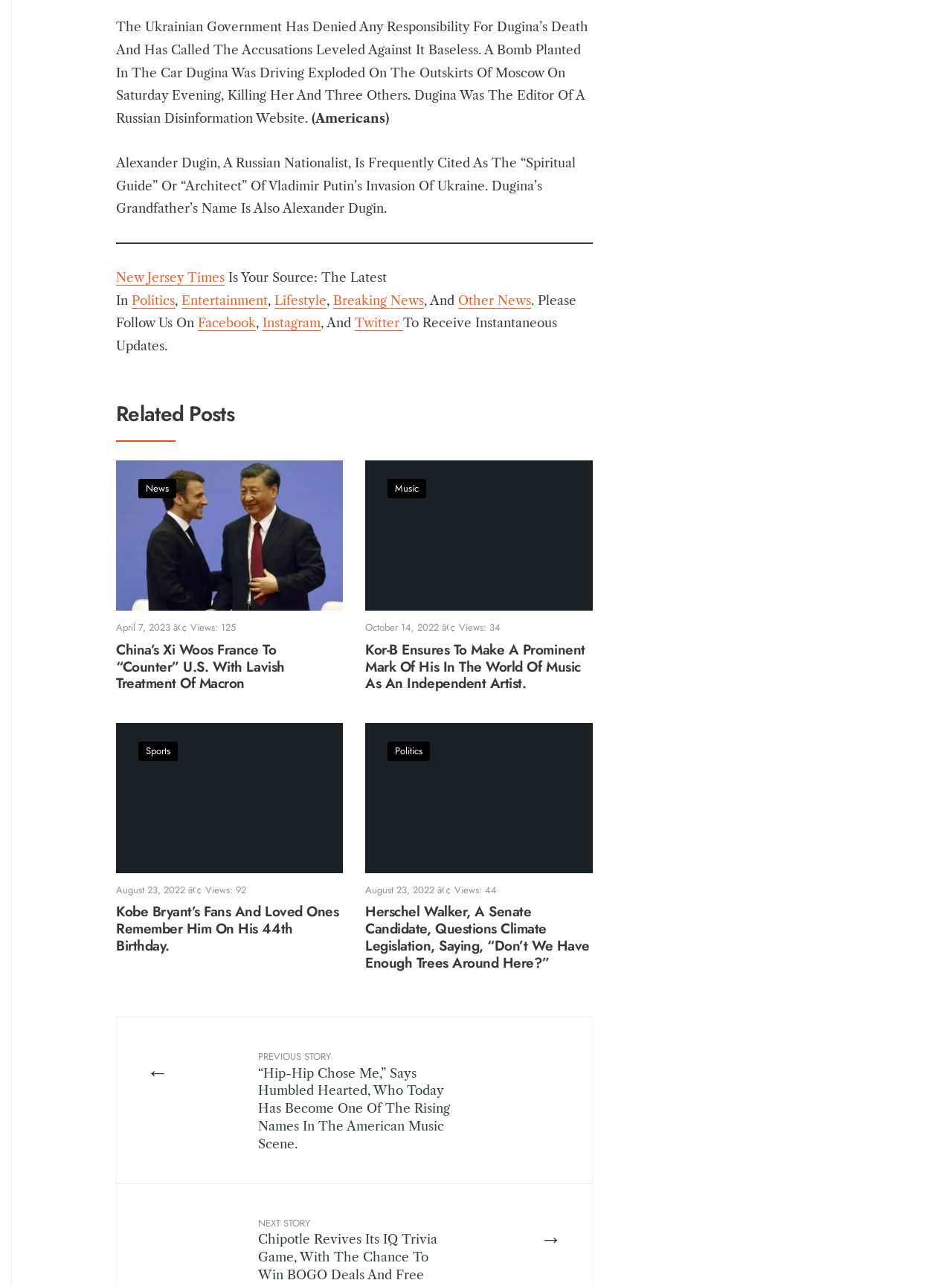Refer to the screenshot and answer the following question in detail:
What is the name of the website?

I found the answer by looking at the link element with the text 'New Jersey Times' which is likely to be the name of the website.